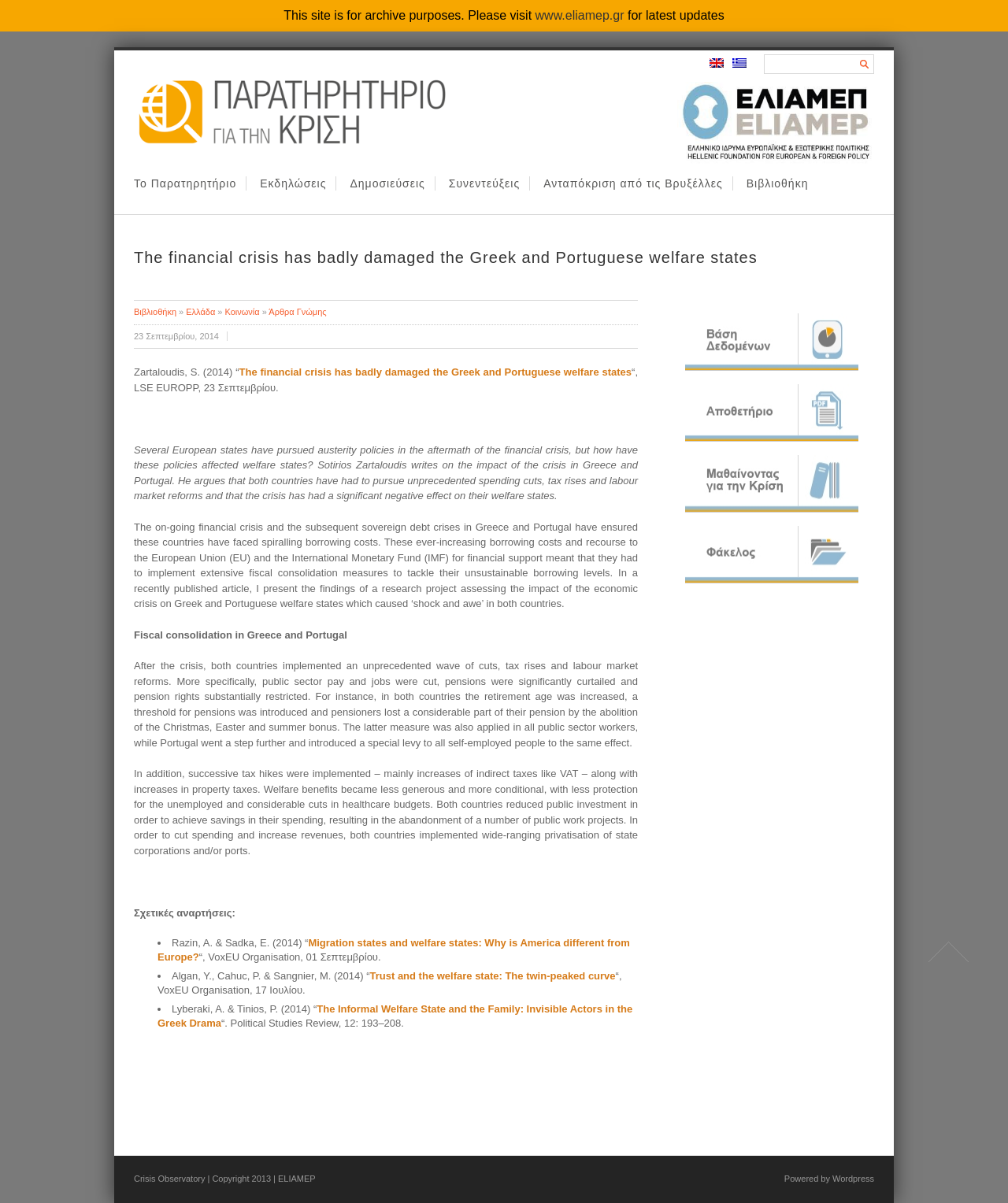Using the information in the image, give a detailed answer to the following question: What is the name of the observatory?

I found the answer by looking at the top of the webpage, where it says 'Παρατηρητήριο για την Κρίση' which translates to 'Crisis Observatory'.